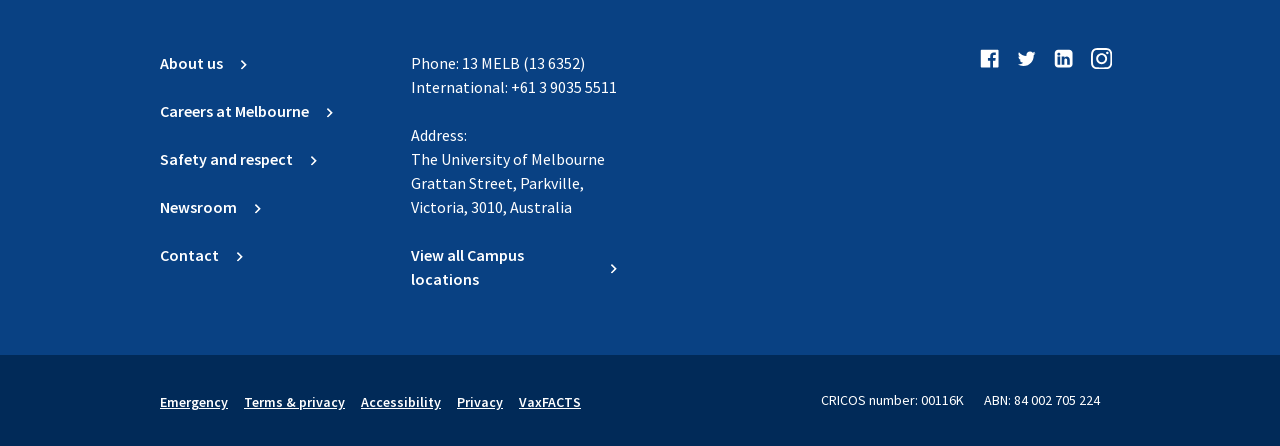Provide the bounding box coordinates of the HTML element this sentence describes: "Safety and respect Chevron-right". The bounding box coordinates consist of four float numbers between 0 and 1, i.e., [left, top, right, bottom].

[0.125, 0.33, 0.249, 0.384]